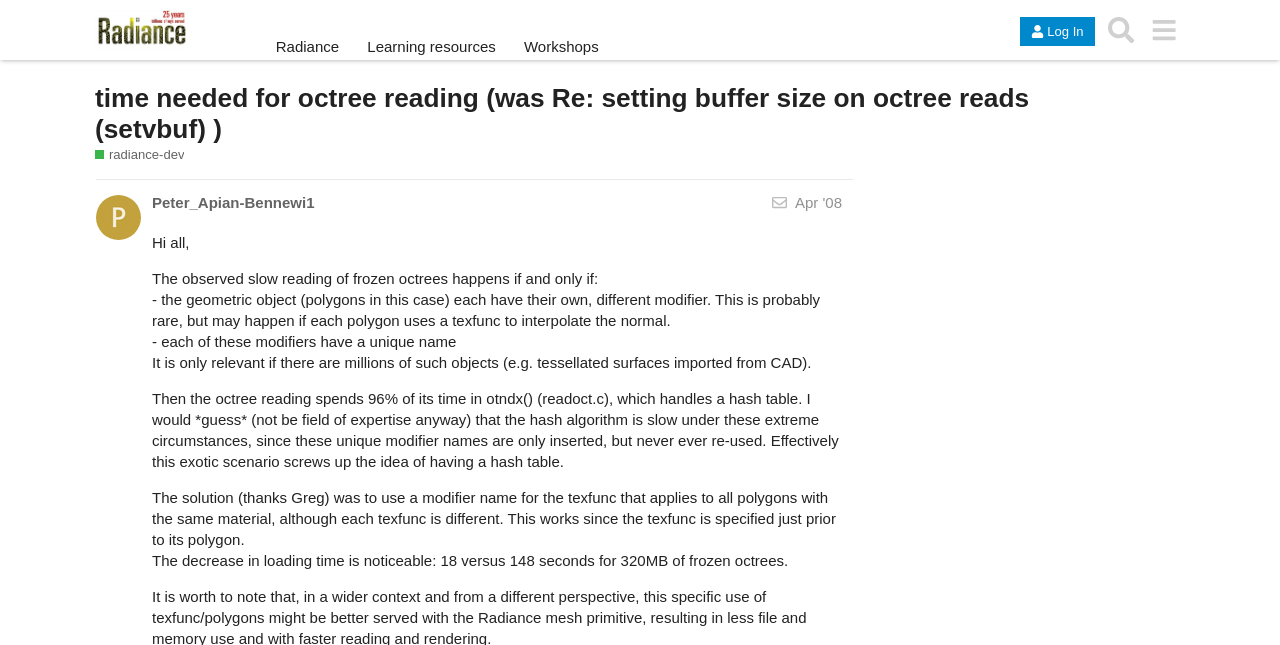Find the bounding box of the UI element described as: "alt="discourse.radiance-online.org"". The bounding box coordinates should be given as four float values between 0 and 1, i.e., [left, top, right, bottom].

[0.074, 0.016, 0.148, 0.078]